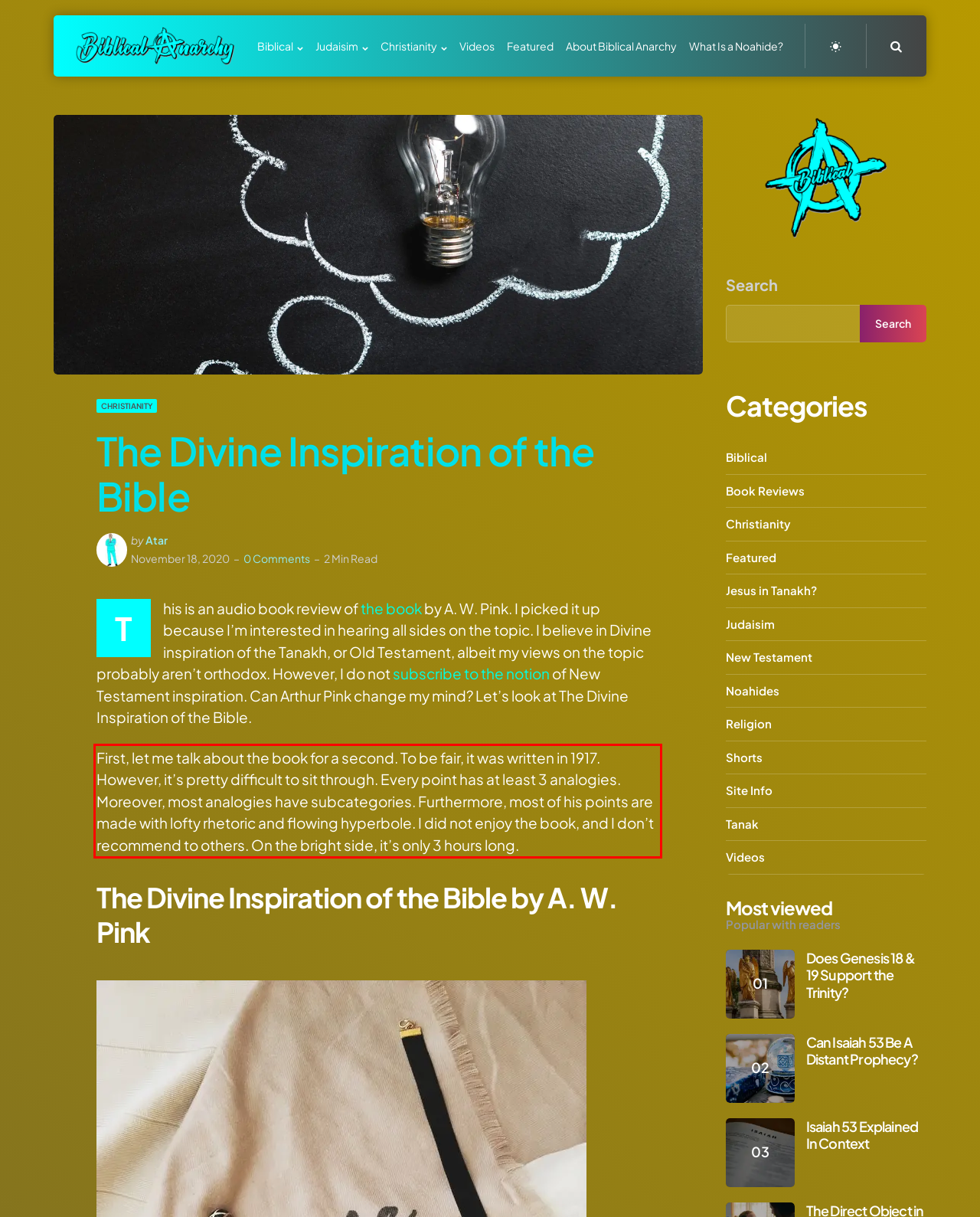Please perform OCR on the text within the red rectangle in the webpage screenshot and return the text content.

First, let me talk about the book for a second. To be fair, it was written in 1917. However, it’s pretty difficult to sit through. Every point has at least 3 analogies. Moreover, most analogies have subcategories. Furthermore, most of his points are made with lofty rhetoric and flowing hyperbole. I did not enjoy the book, and I don’t recommend to others. On the bright side, it’s only 3 hours long.